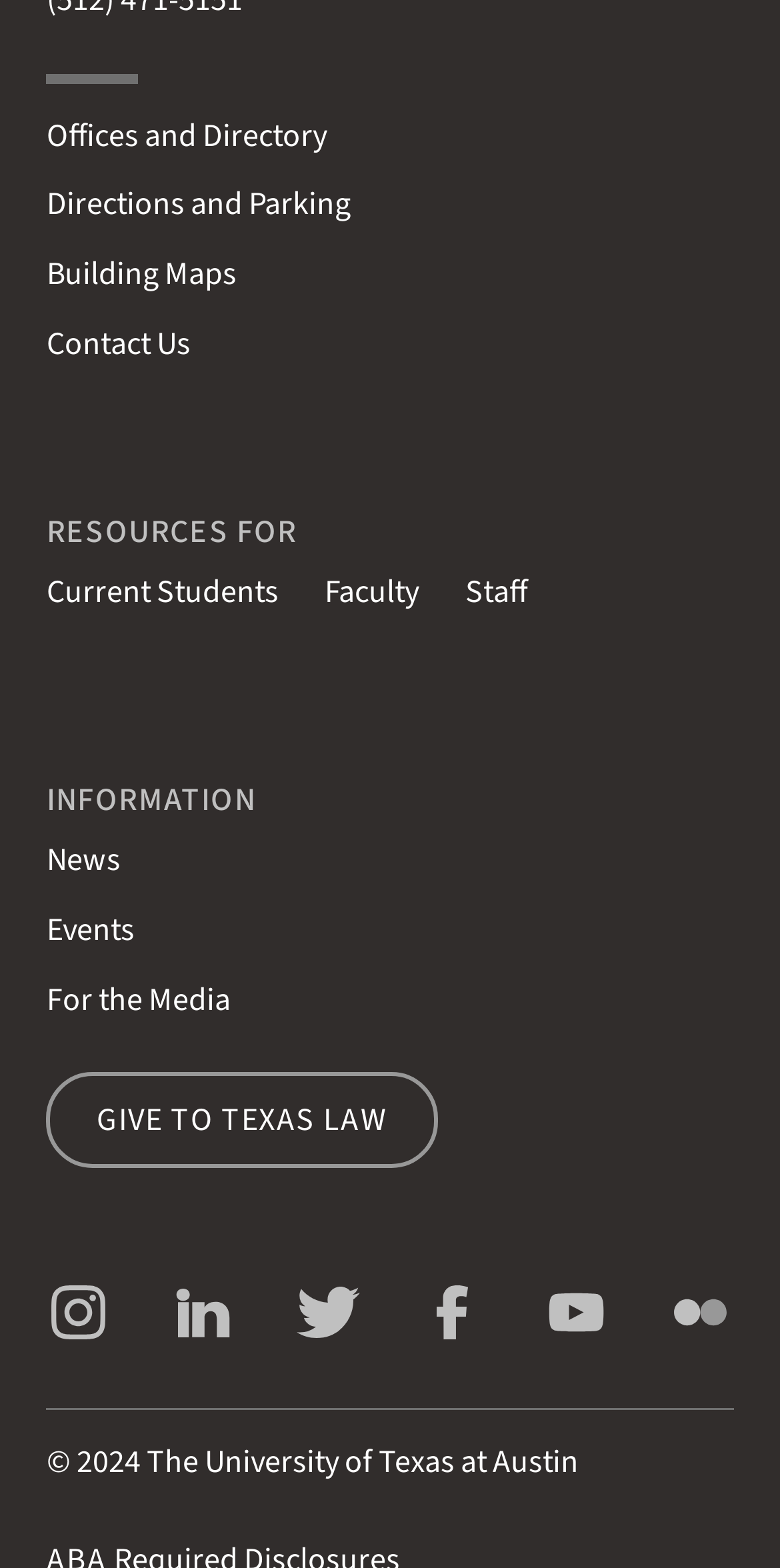Please specify the bounding box coordinates of the clickable region to carry out the following instruction: "View Building Maps". The coordinates should be four float numbers between 0 and 1, in the format [left, top, right, bottom].

[0.059, 0.161, 0.303, 0.189]